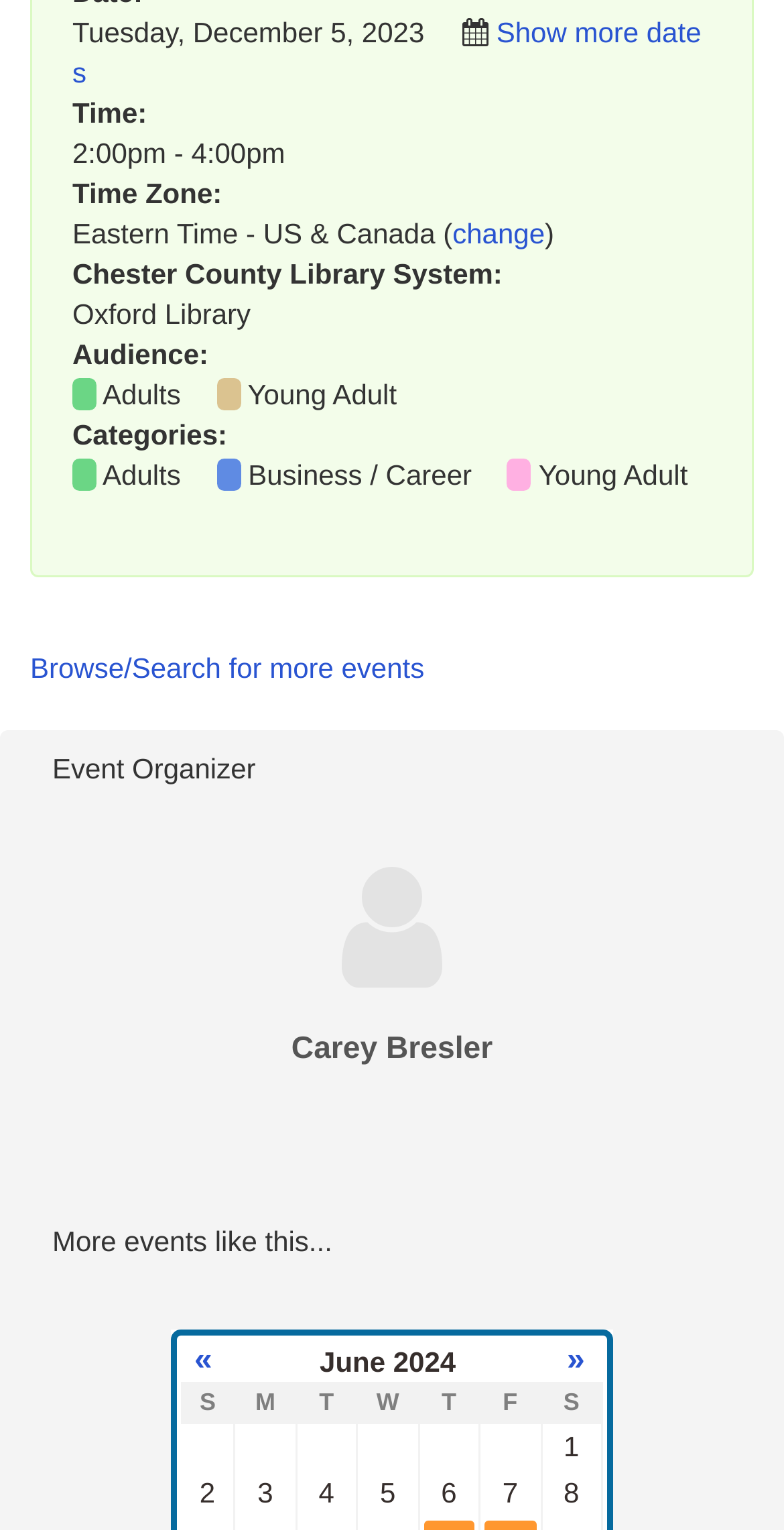What is the time zone of the event?
Based on the screenshot, respond with a single word or phrase.

Eastern Time - US & Canada